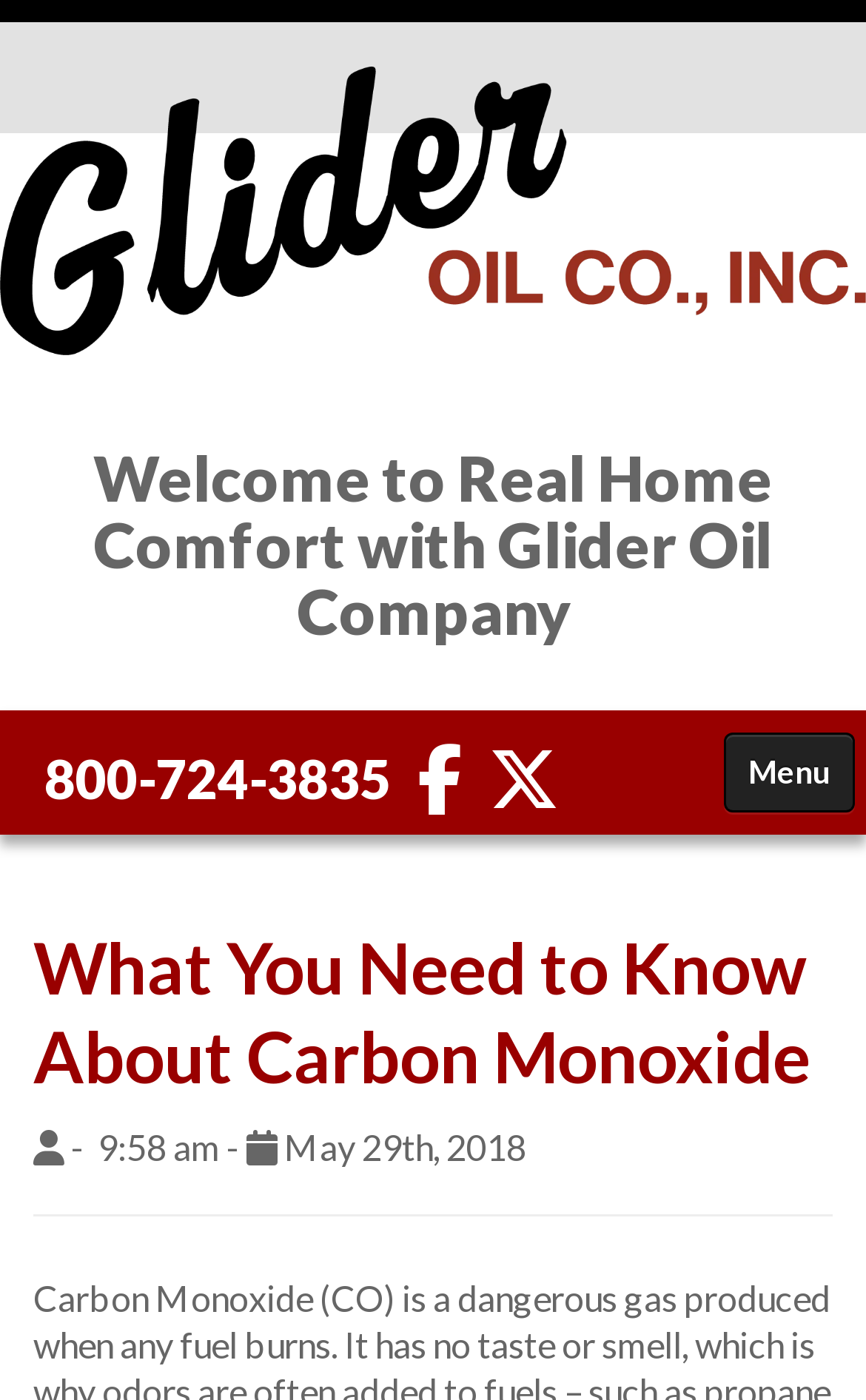Please find the bounding box coordinates of the clickable region needed to complete the following instruction: "go to HOME page". The bounding box coordinates must consist of four float numbers between 0 and 1, i.e., [left, top, right, bottom].

[0.0, 0.596, 1.0, 0.659]